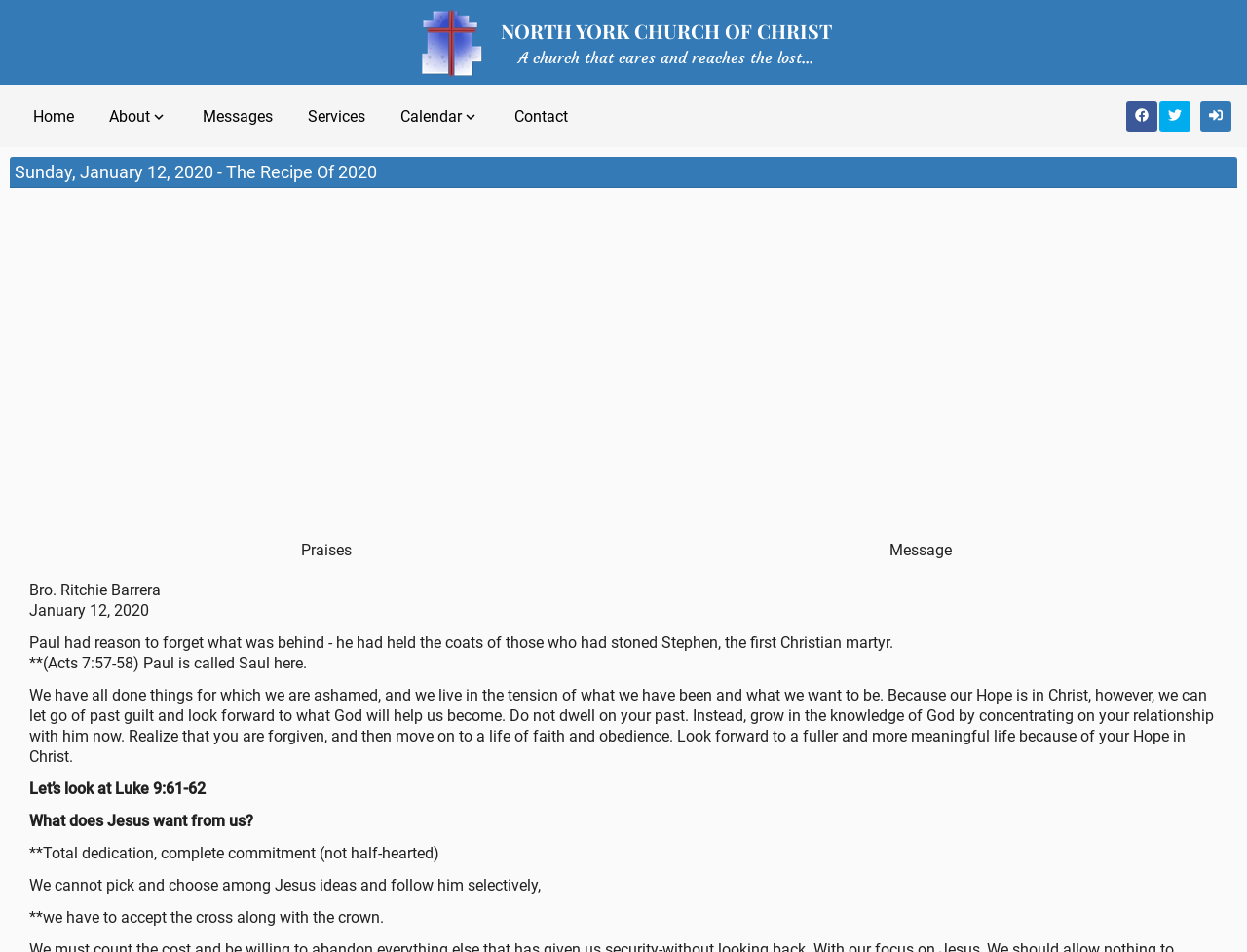Write an exhaustive caption that covers the webpage's main aspects.

The webpage is about a sermon or message from the North York Church of Christ, with the title "The Recipe Of 2020" and a date of January 12, 2020. At the top left, there is a website logo with a link to the church's website, accompanied by a heading that reads "NORTH YORK CHURCH OF CHRIST". Below this, there is a navigation menu with links to "Home", "About", "Messages", "Services", "Calendar", and "Contact".

On the right side of the navigation menu, there are social media links to share the content on Facebook and Twitter, as well as a "Sign In" button. Below the navigation menu, there is a section with the title "Sunday, January 12, 2020 - The Recipe Of 2020". This section contains two iframes, which may be used to display multimedia content.

The main content of the webpage is a sermon or message by Bro. Ritchie Barrera, which is divided into several paragraphs. The message starts with a quote from Acts 7:57-58 and discusses the idea of letting go of past guilt and looking forward to a life of faith and obedience. The sermon also references Luke 9:61-62 and emphasizes the importance of total dedication and complete commitment to Jesus.

Throughout the webpage, there are several static text elements that display the sermon's content, including headings, paragraphs, and quotes. The overall layout is organized, with clear headings and concise text, making it easy to follow the sermon's message.